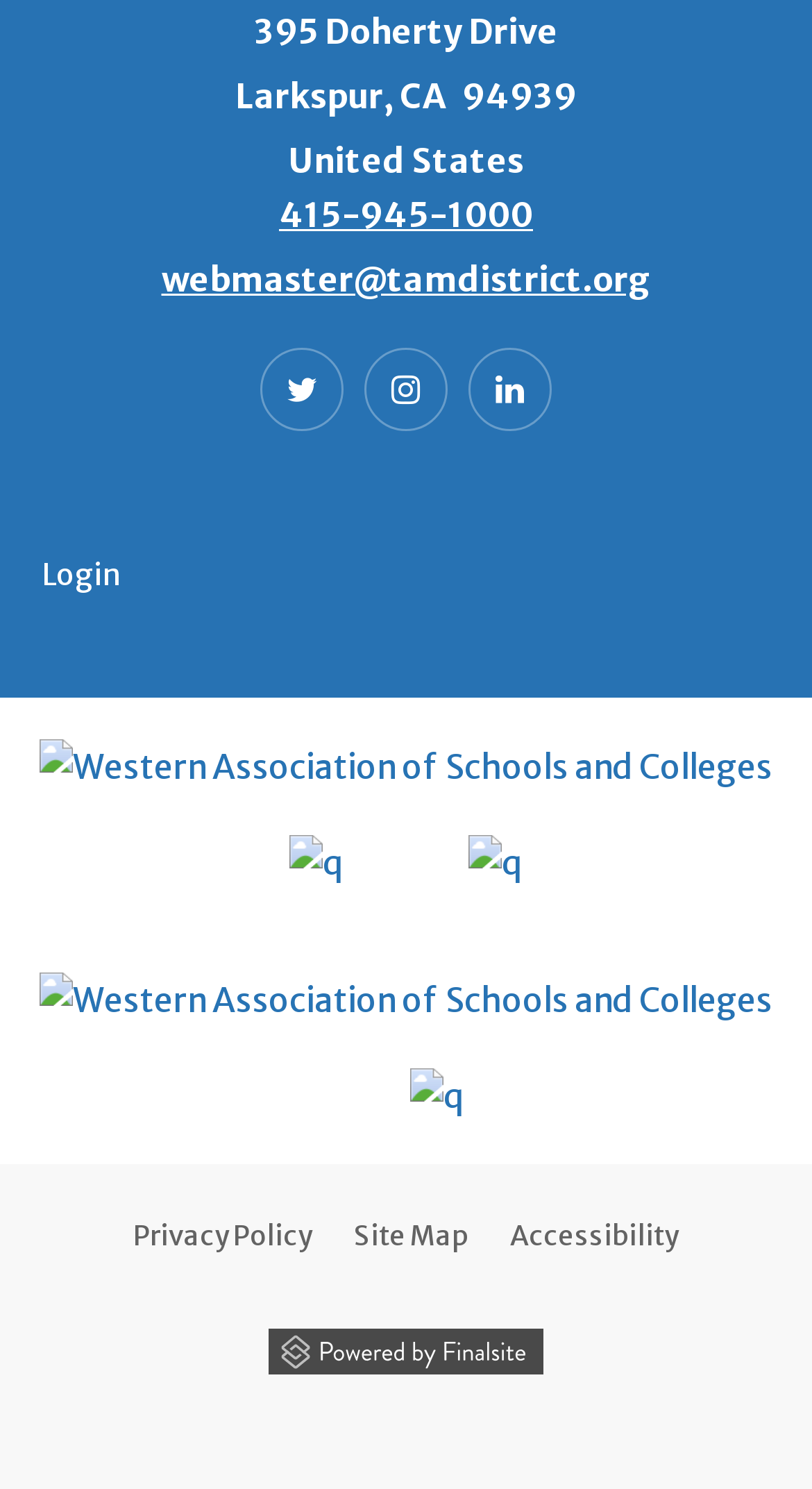Given the description "Powered by Finalsite", determine the bounding box of the corresponding UI element.

[0.331, 0.892, 0.669, 0.923]